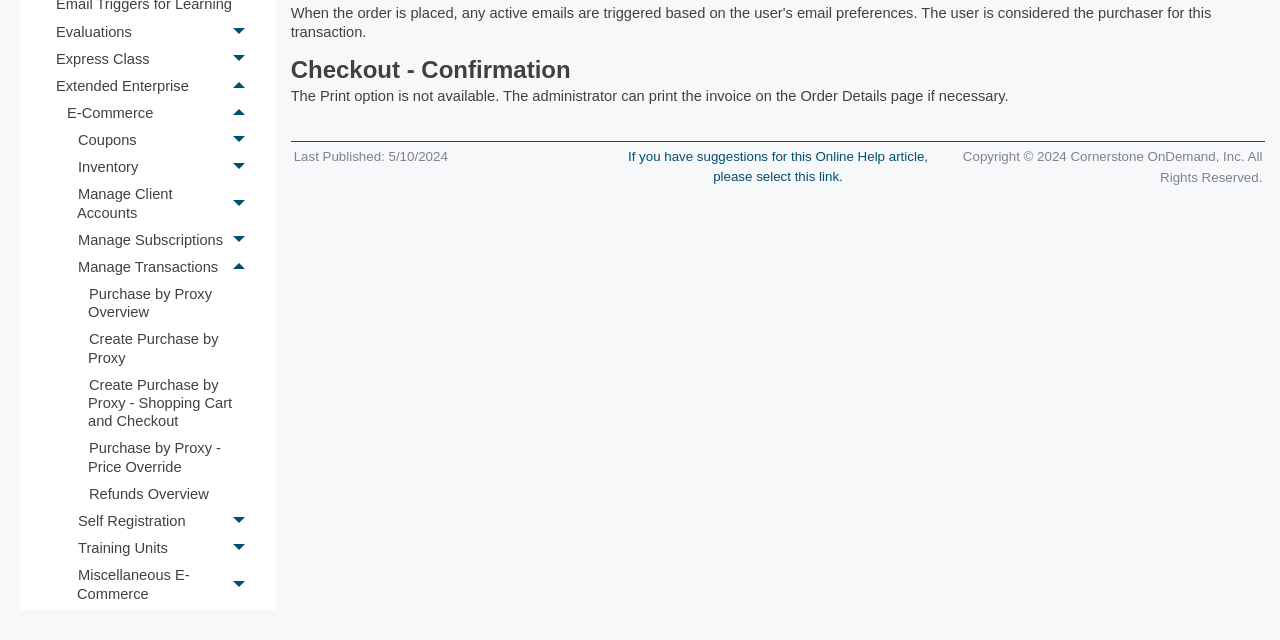Bounding box coordinates should be in the format (top-left x, top-left y, bottom-right x, bottom-right y) and all values should be floating point numbers between 0 and 1. Determine the bounding box coordinate for the UI element described as: Manage Client Accounts

[0.177, 0.282, 0.2, 0.353]